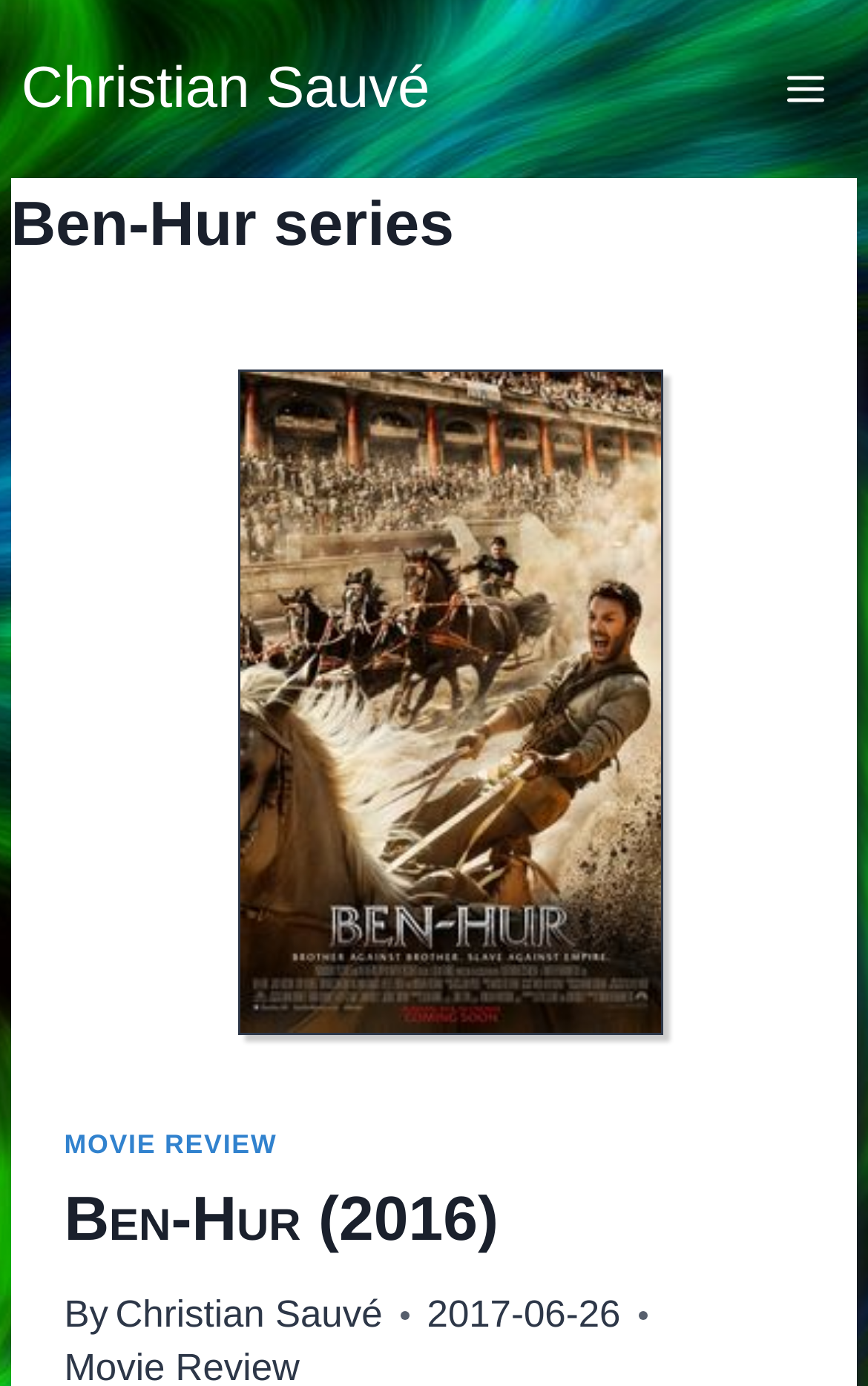Is there a menu button on the webpage?
Analyze the image and provide a thorough answer to the question.

The answer can be found by looking at the top-right corner of the webpage, where a button labeled 'Open menu' is present. This button is not expanded, indicating that it can be clicked to open a menu.